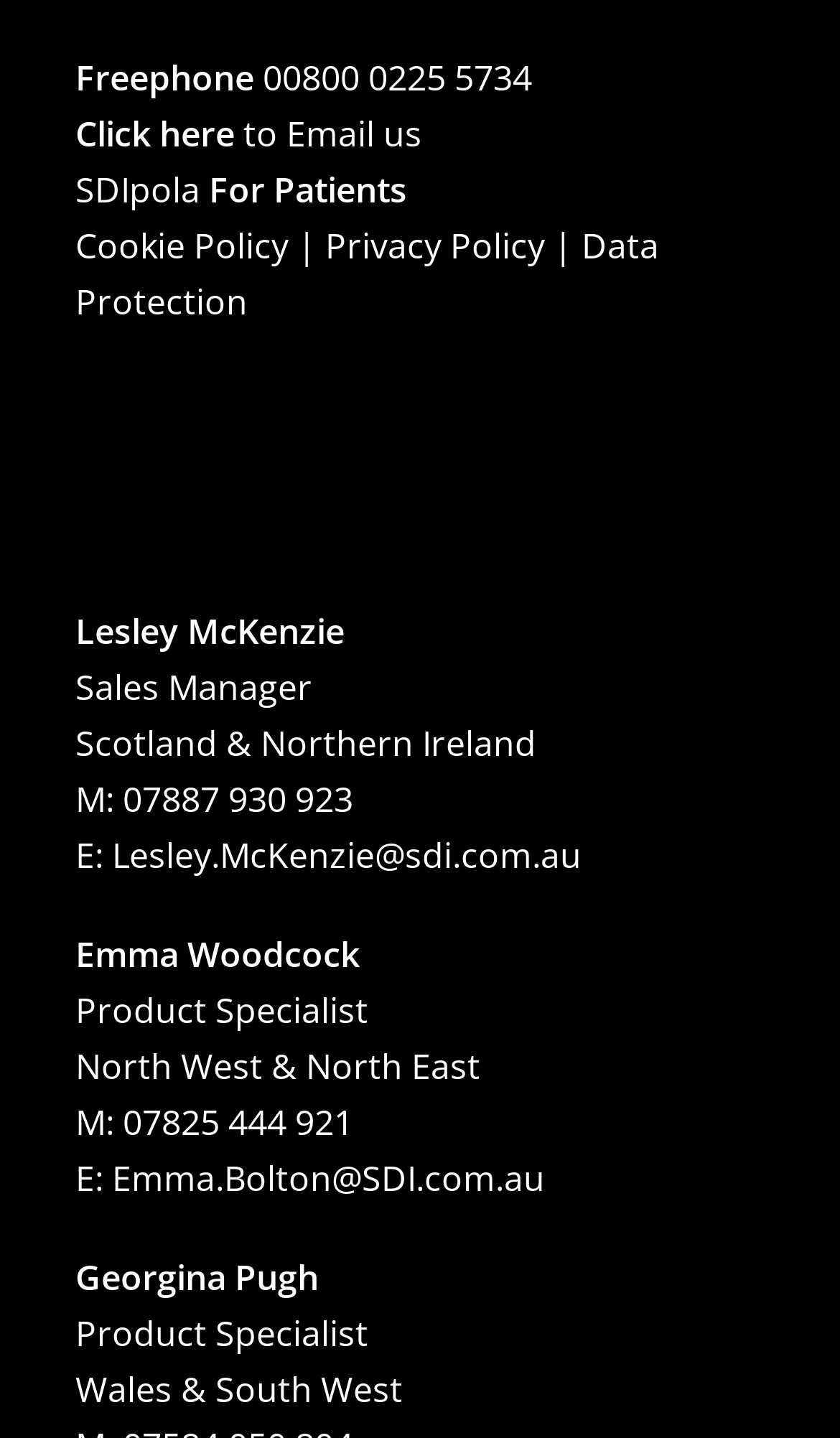Based on the element description Click here, identify the bounding box of the UI element in the given webpage screenshot. The coordinates should be in the format (top-left x, top-left y, bottom-right x, bottom-right y) and must be between 0 and 1.

[0.09, 0.077, 0.29, 0.11]